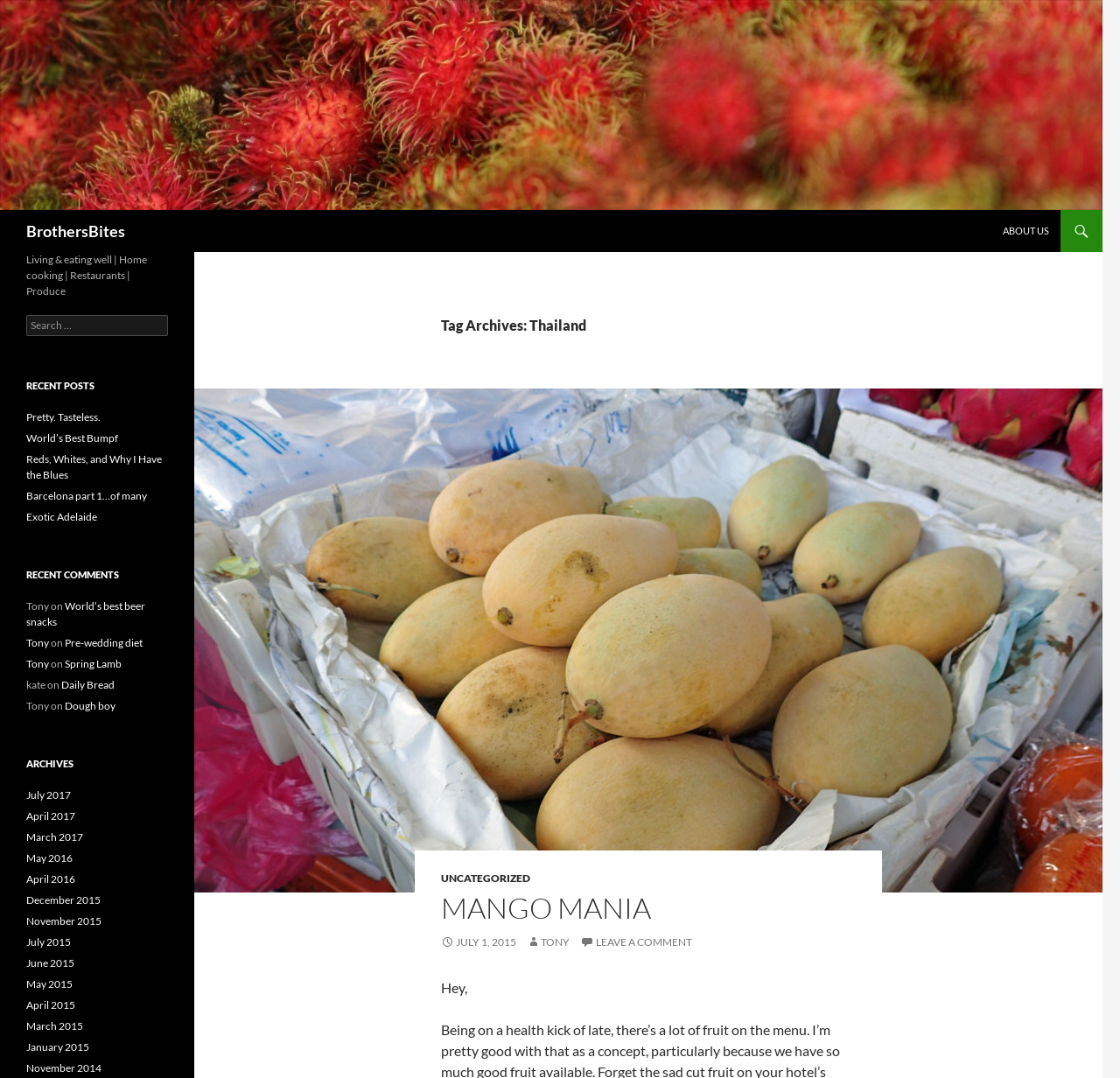Find the bounding box coordinates of the element I should click to carry out the following instruction: "Read about MANGO MANIA".

[0.394, 0.828, 0.764, 0.857]